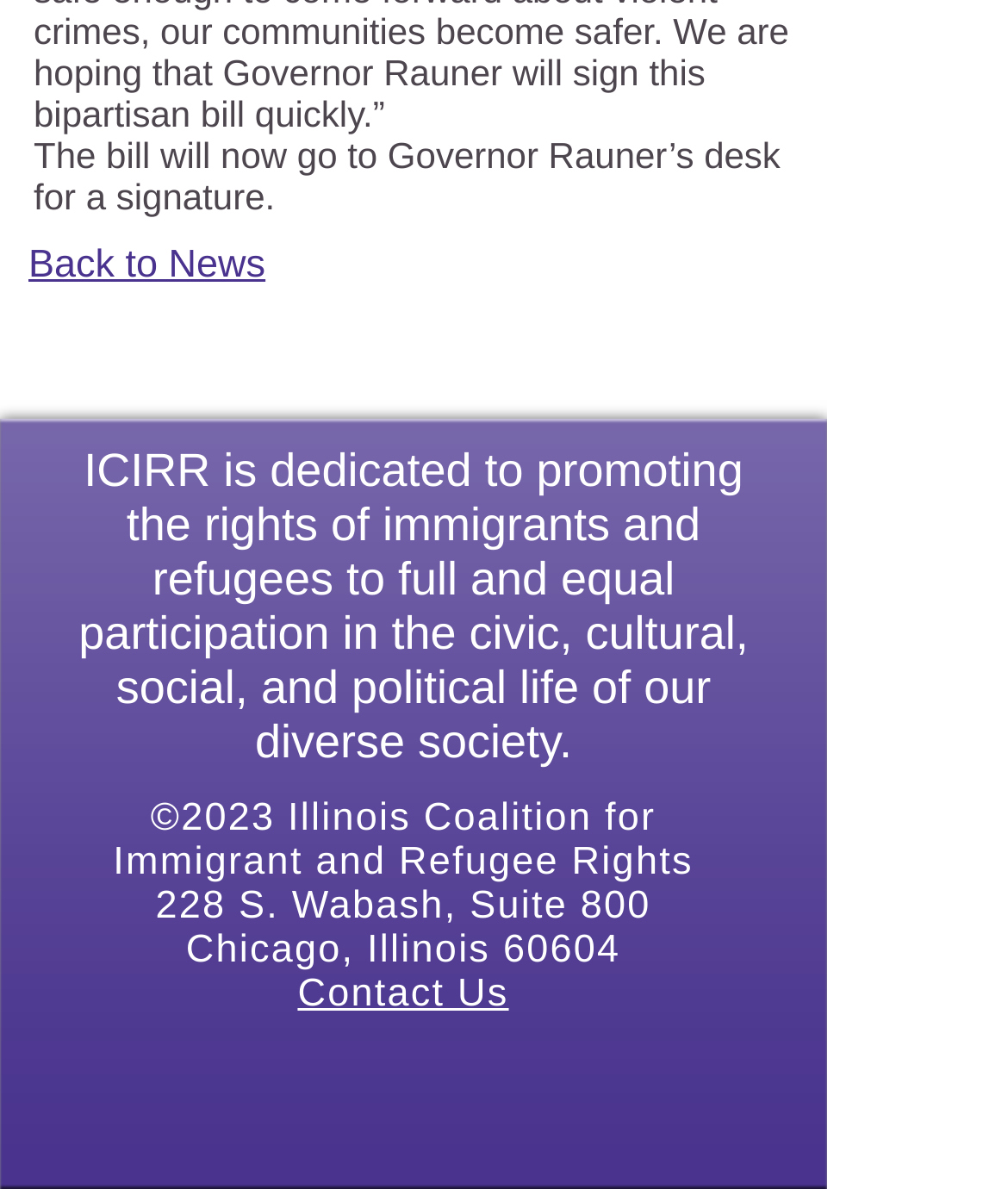Give a one-word or one-phrase response to the question: 
How can I contact ICIRR?

Through the Contact Us link